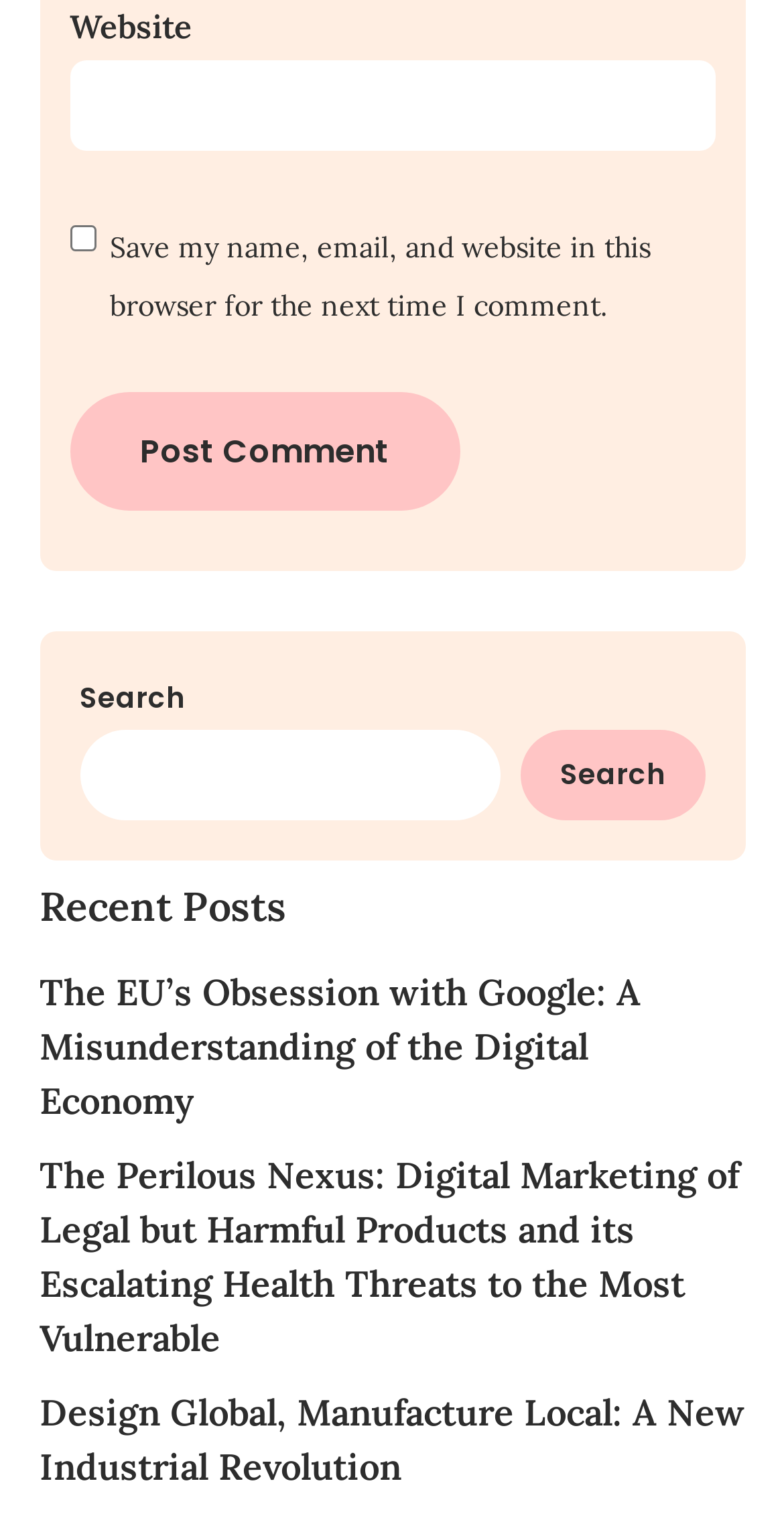Please respond to the question with a concise word or phrase:
How many recent posts are listed?

3